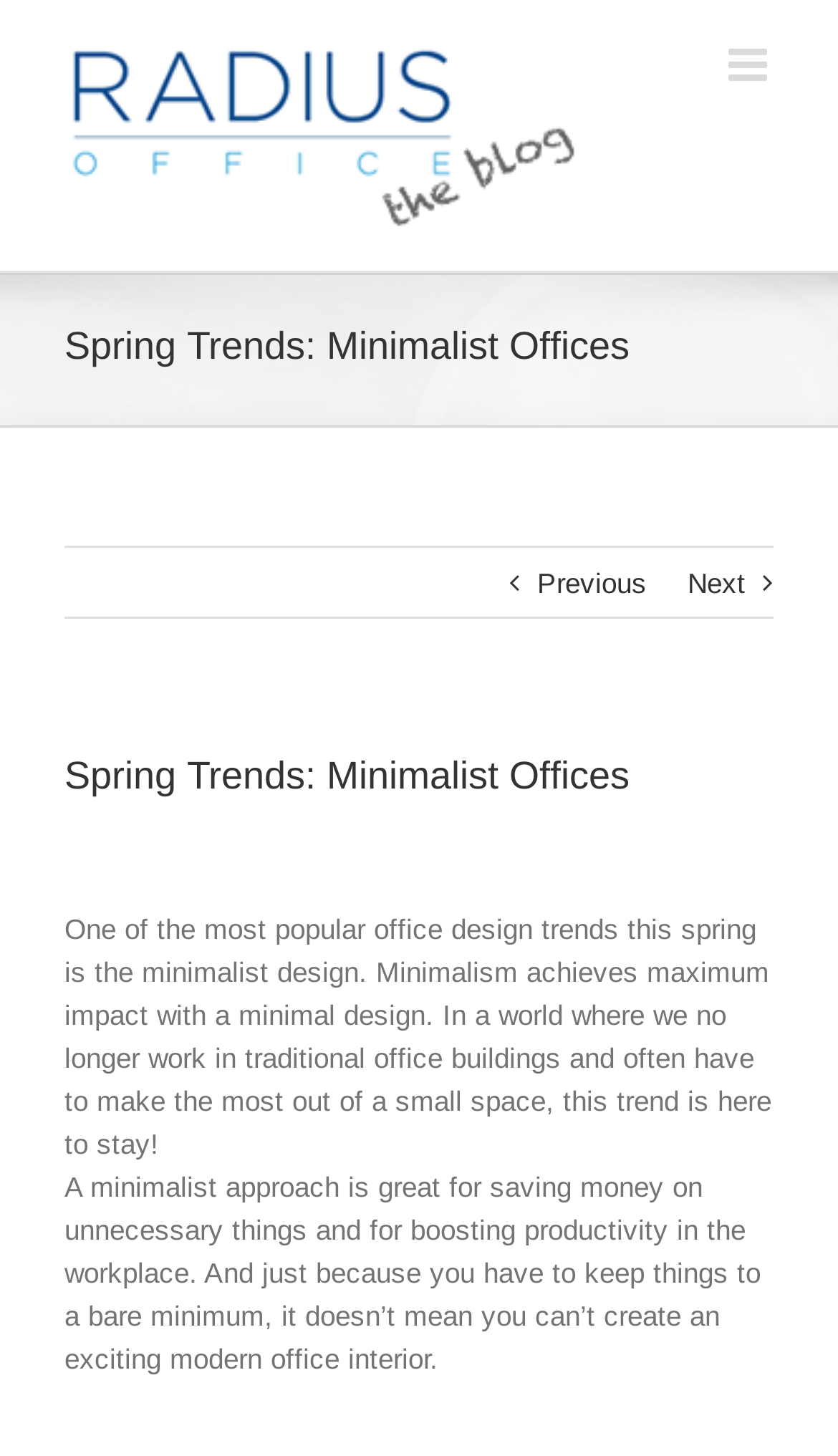Utilize the details in the image to thoroughly answer the following question: What is the advantage of a minimalist design in a small space?

According to the webpage content, specifically the text 'In a world where we no longer work in traditional office buildings and often have to make the most out of a small space, this trend is here to stay!', a minimalist design is advantageous in a small space as it allows to make the most out of it.